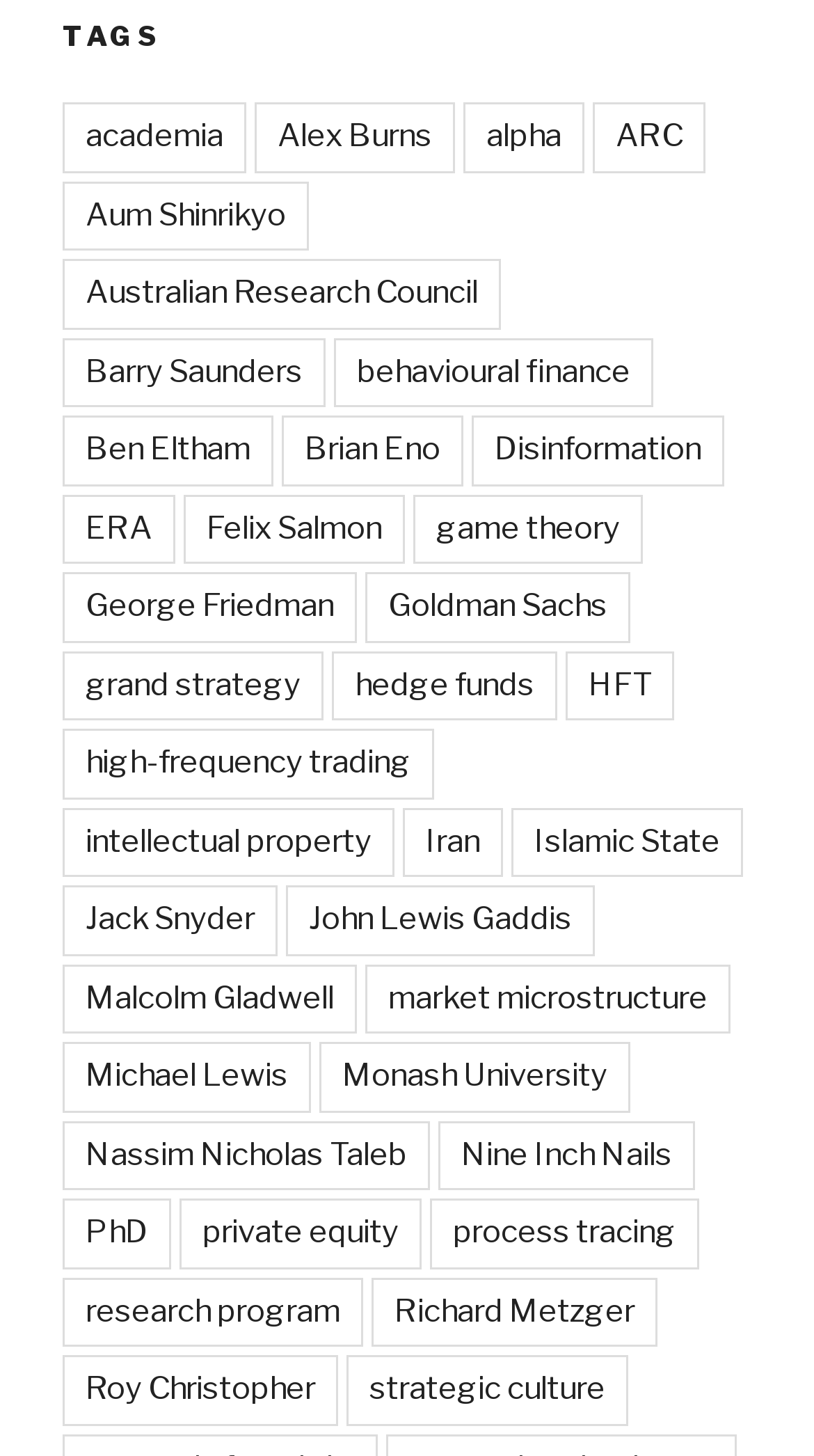Using the provided element description "Australian Research Council", determine the bounding box coordinates of the UI element.

[0.077, 0.178, 0.615, 0.226]